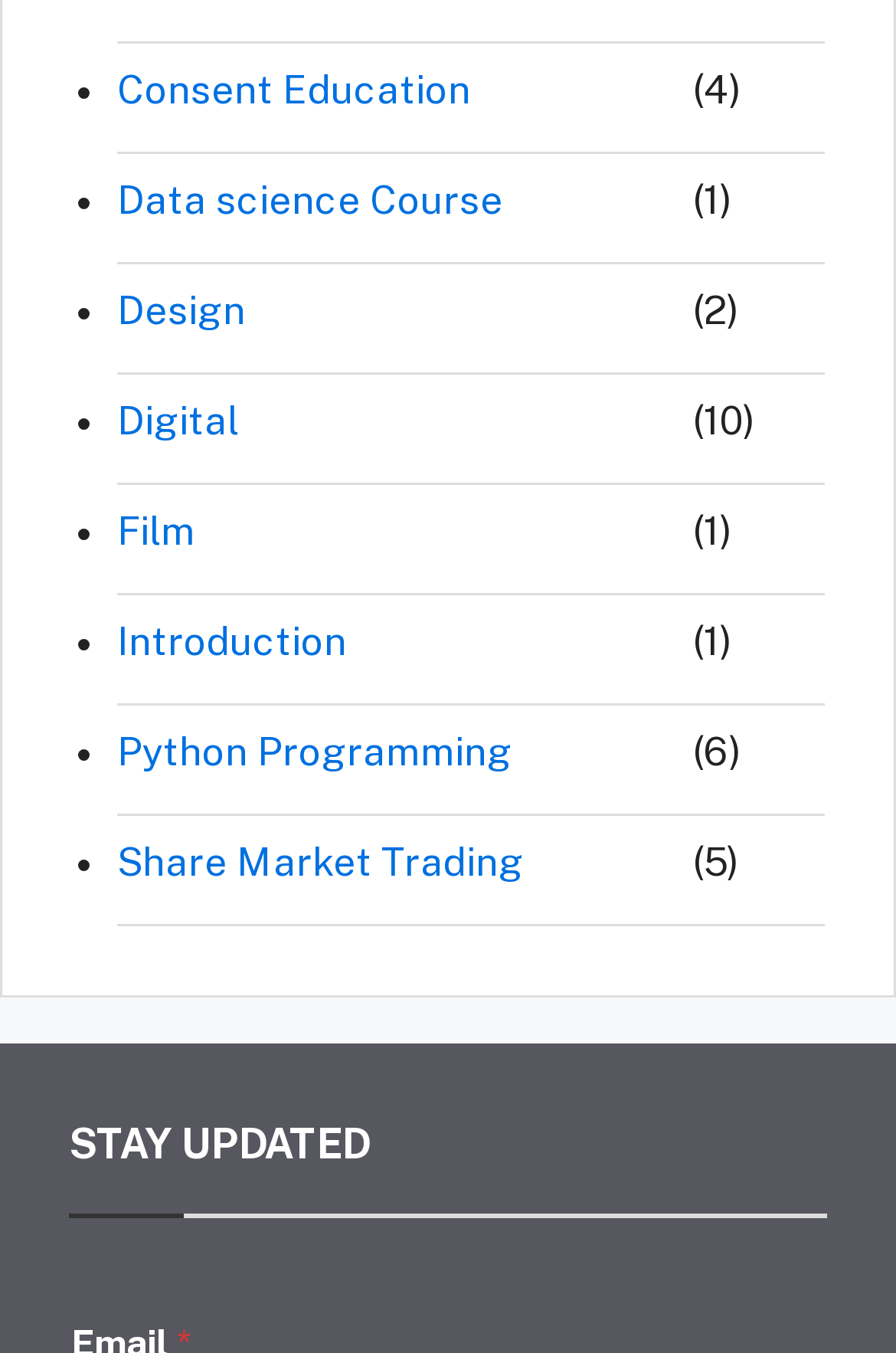Answer the following in one word or a short phrase: 
How many courses are listed under 'Film'?

1